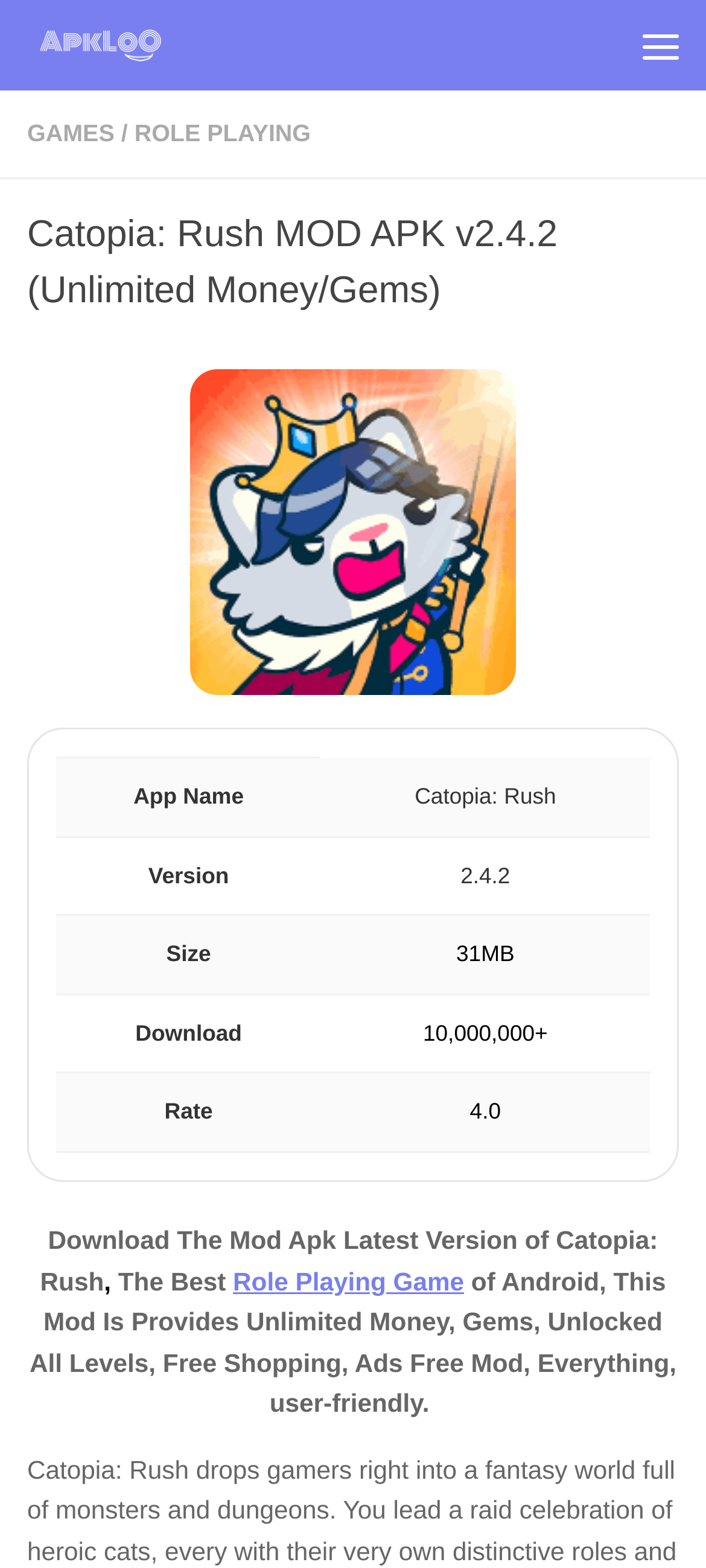Answer the following query with a single word or phrase:
What is the rating of the Catopia: Rush MOD APK?

4.0